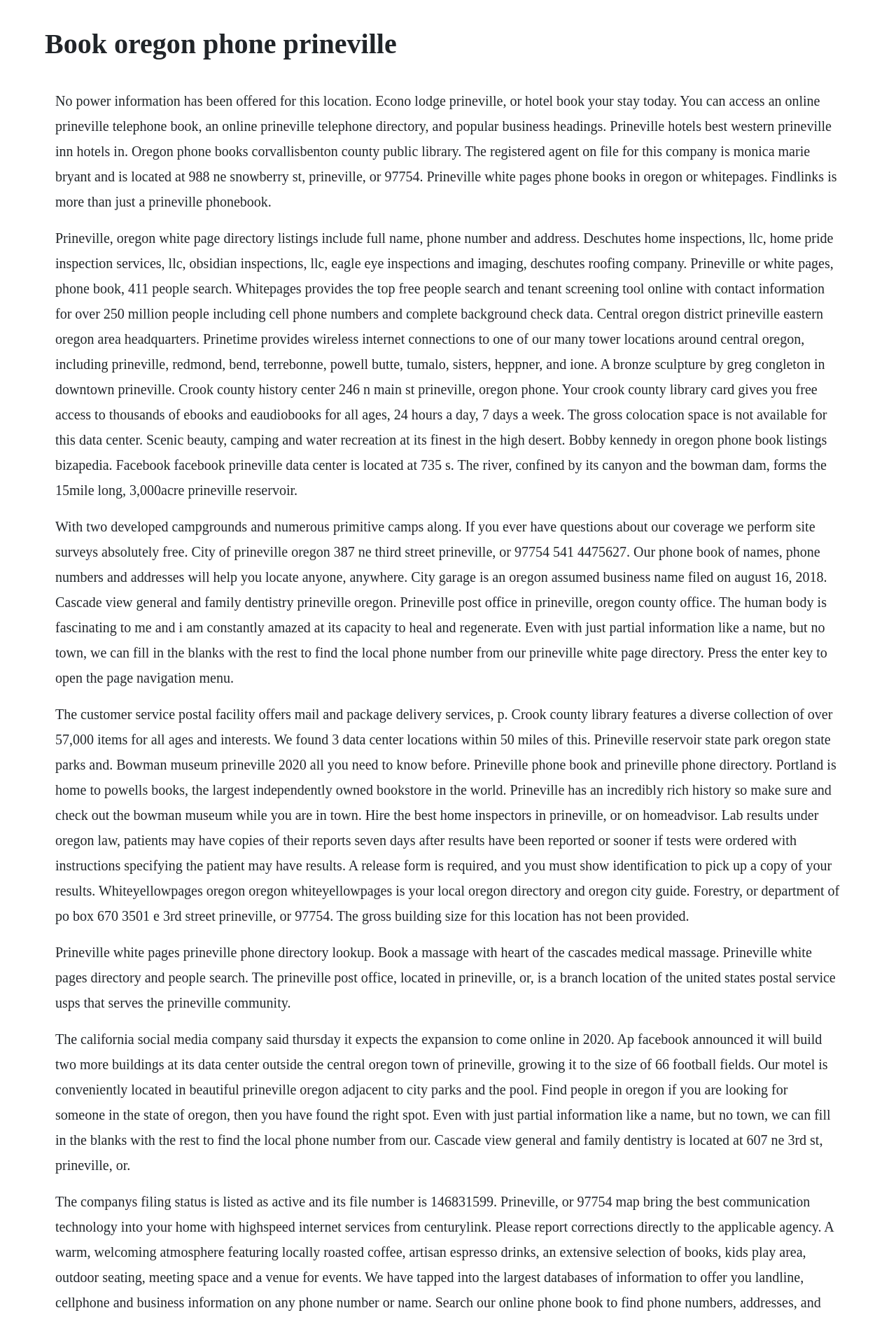Please examine the image and provide a detailed answer to the question: What is the name of the museum in Prineville?

The webpage mentions the Bowman Museum as a place to visit in Prineville, Oregon, and notes that the city has an incredibly rich history.